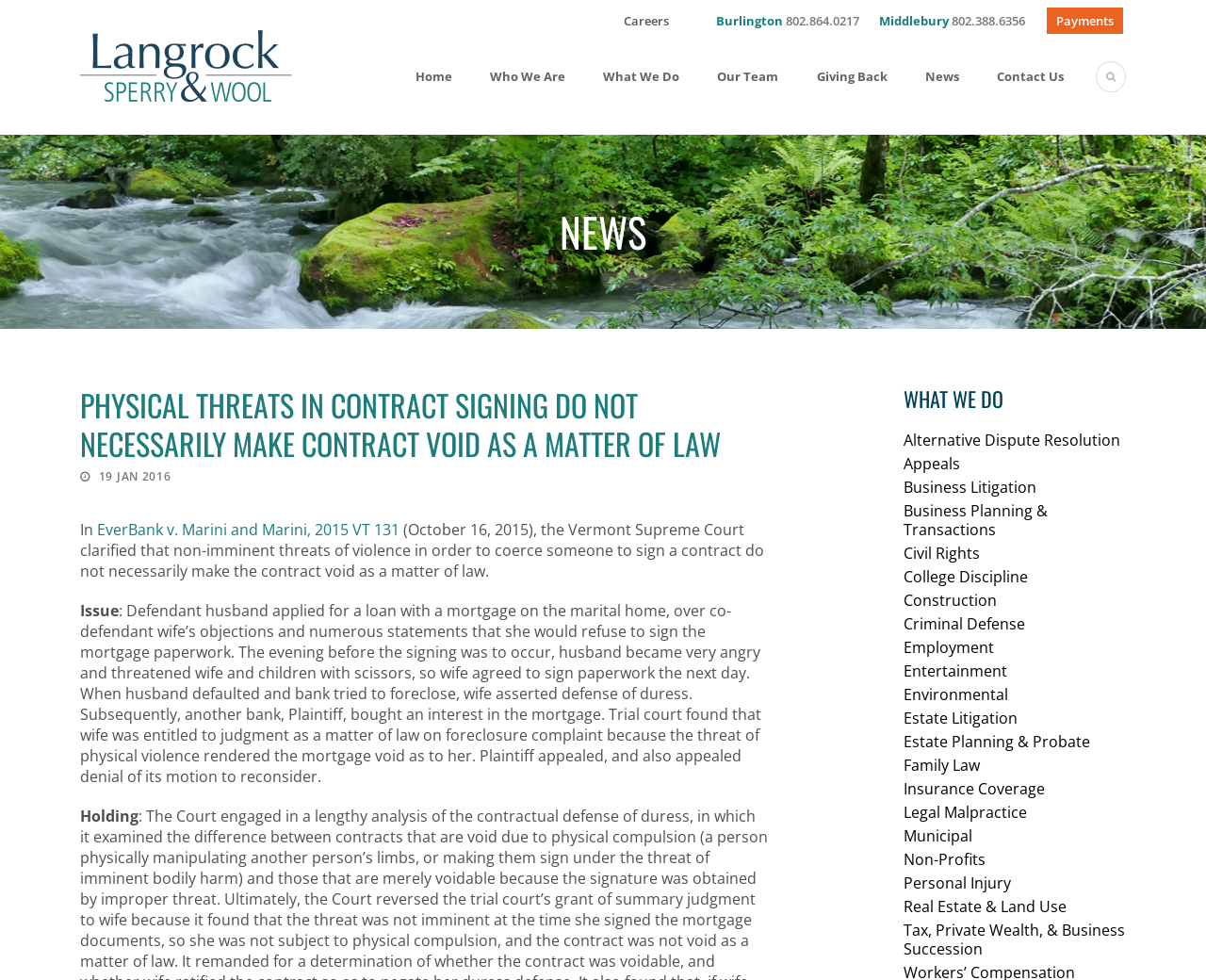Extract the main heading text from the webpage.

PHYSICAL THREATS IN CONTRACT SIGNING DO NOT NECESSARILY MAKE CONTRACT VOID AS A MATTER OF LAW